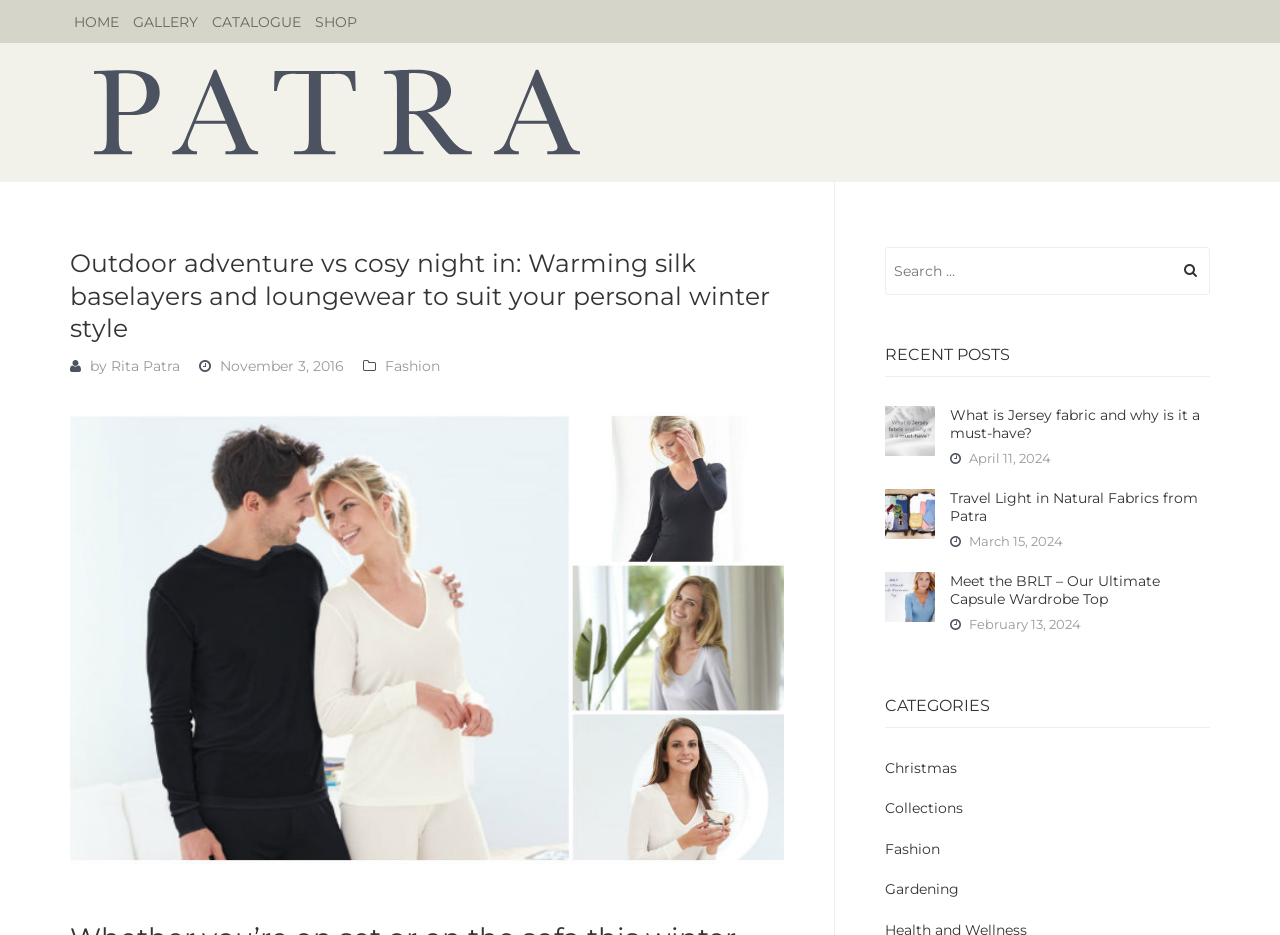Given the element description: "parent_node: Search for: value="Search"", predict the bounding box coordinates of this UI element. The coordinates must be four float numbers between 0 and 1, given as [left, top, right, bottom].

[0.922, 0.264, 0.945, 0.316]